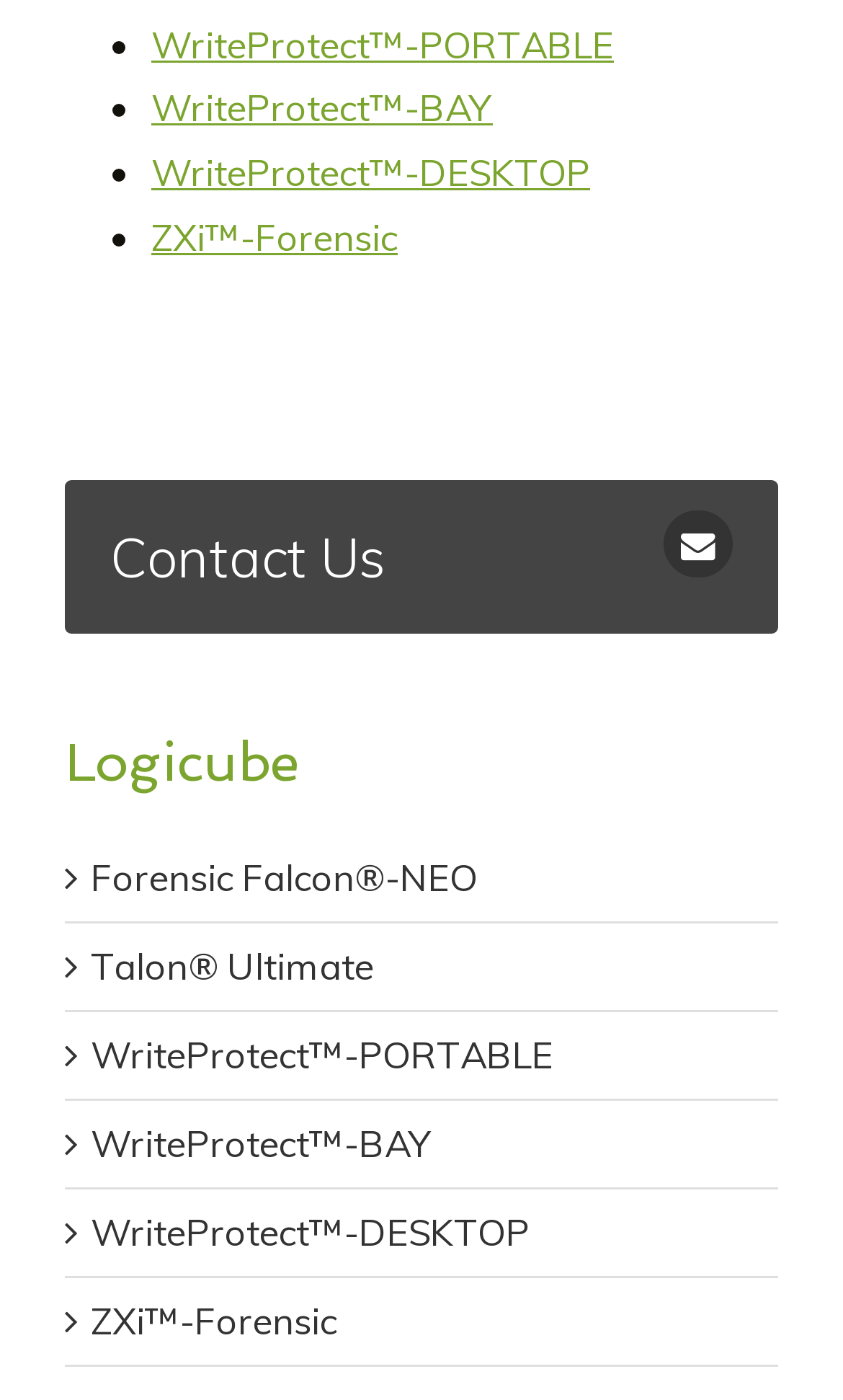Use the details in the image to answer the question thoroughly: 
How many WriteProtect products are listed?

I counted the number of links with 'WriteProtect' in their text, which are 'WriteProtect-PORTABLE', 'WriteProtect-BAY', and 'WriteProtect-DESKTOP', so there are 3 WriteProtect products listed.